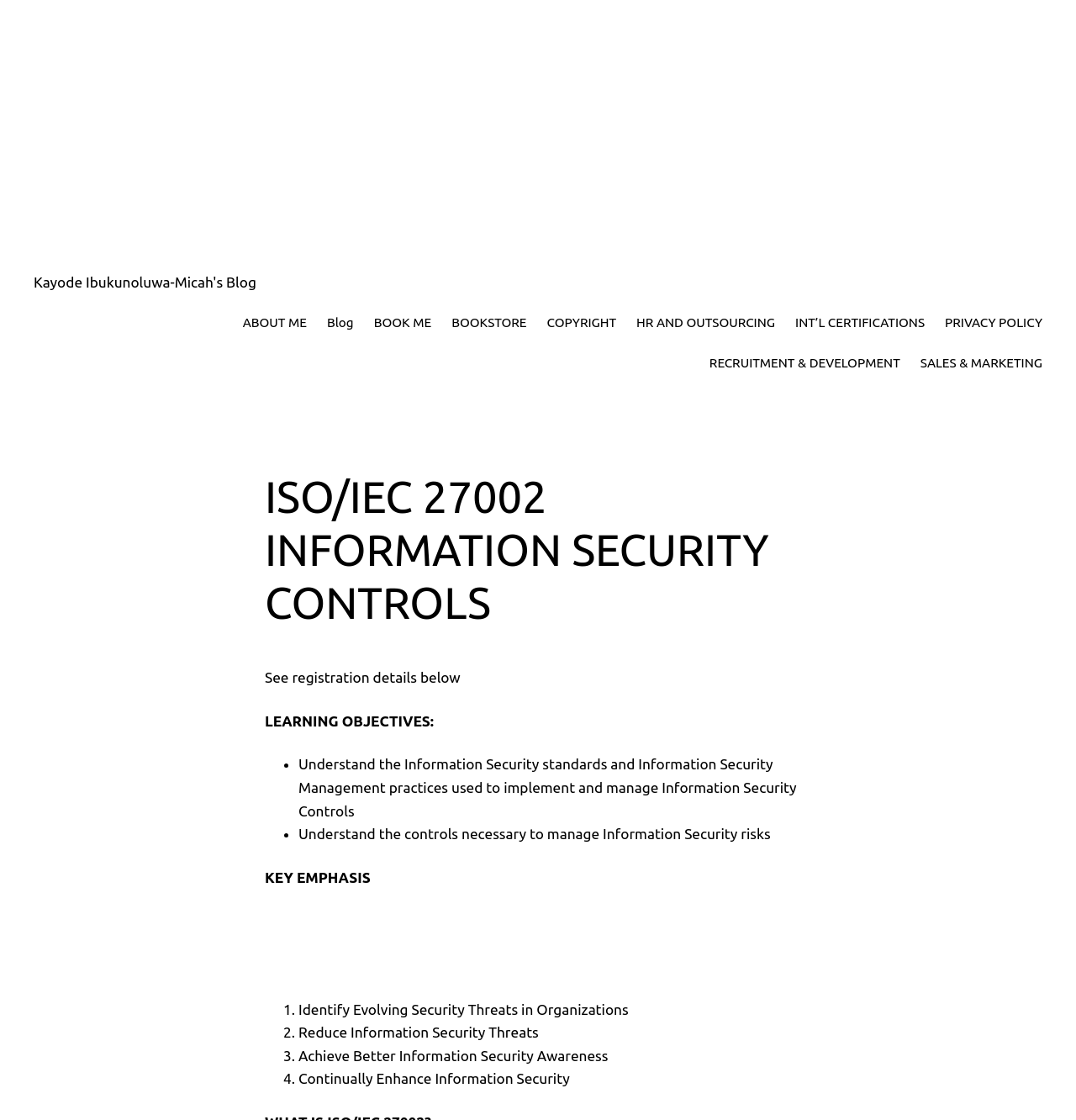Provide your answer to the question using just one word or phrase: What is the purpose of ISO/IEC 27002?

Guidelines for information security controls